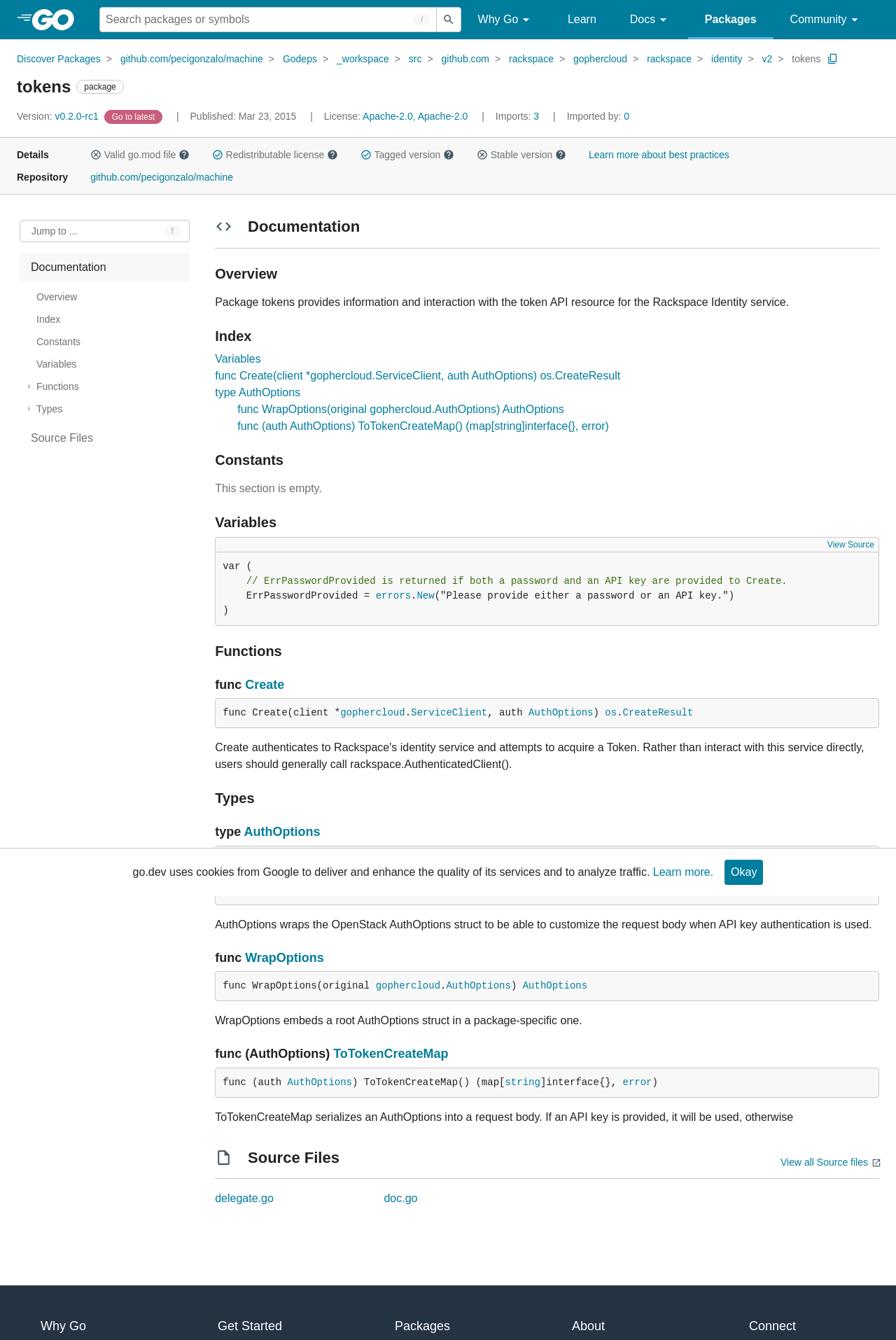Determine the bounding box coordinates of the target area to click to execute the following instruction: "Learn more about best practices."

[0.657, 0.111, 0.814, 0.12]